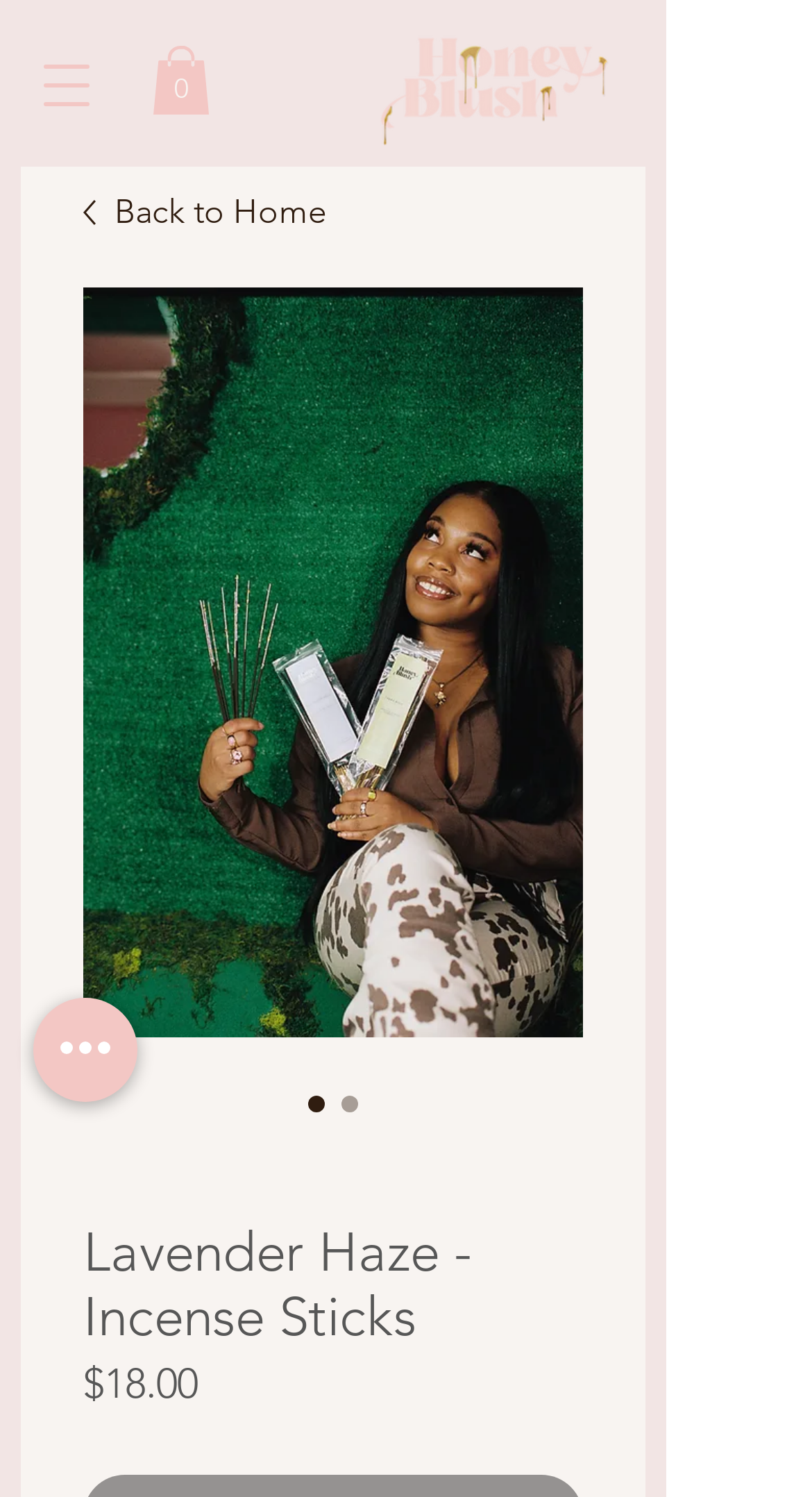What is the price of the product?
Identify the answer in the screenshot and reply with a single word or phrase.

$18.00